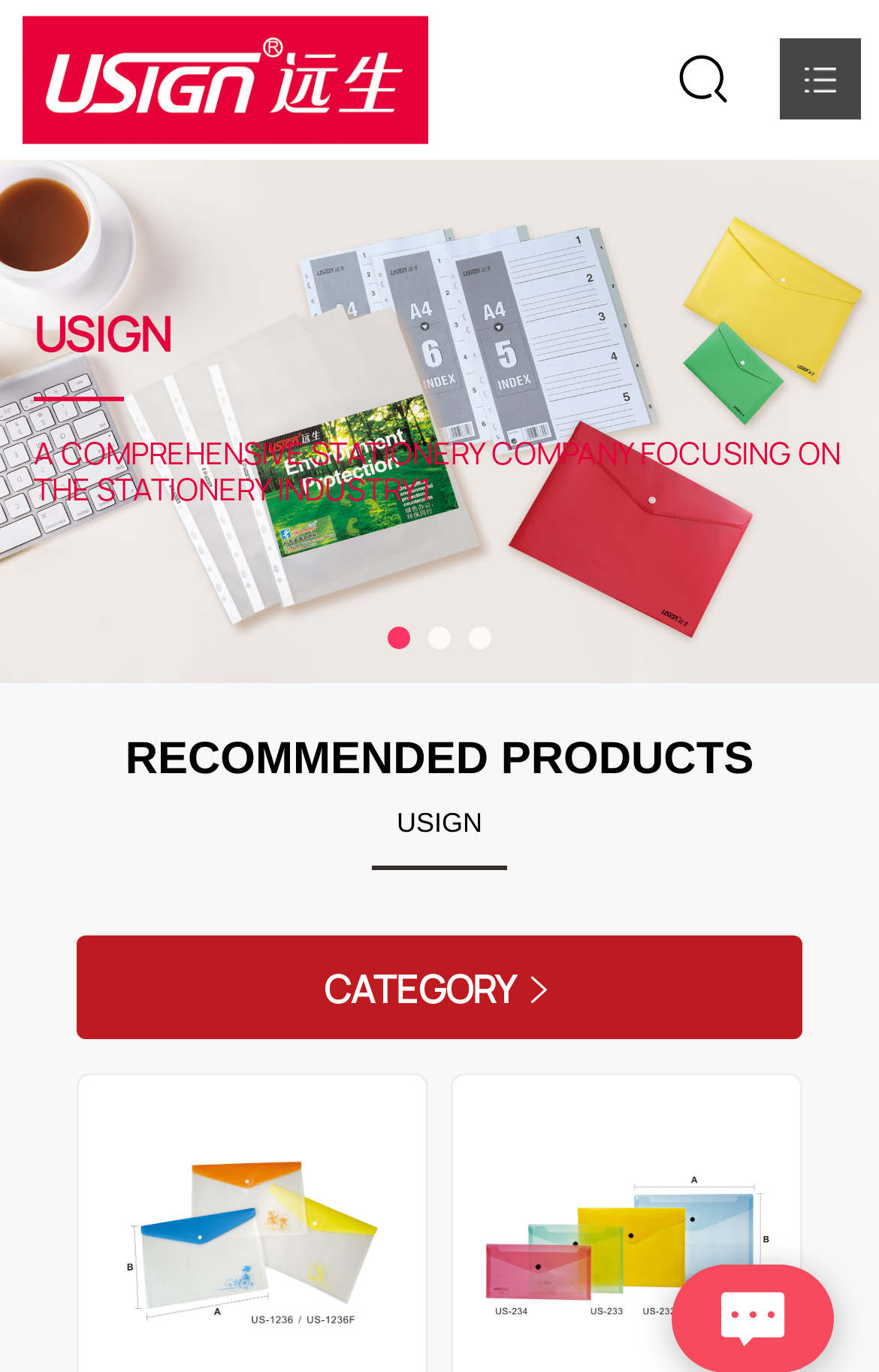Please reply with a single word or brief phrase to the question: 
How many main navigation items are there?

6